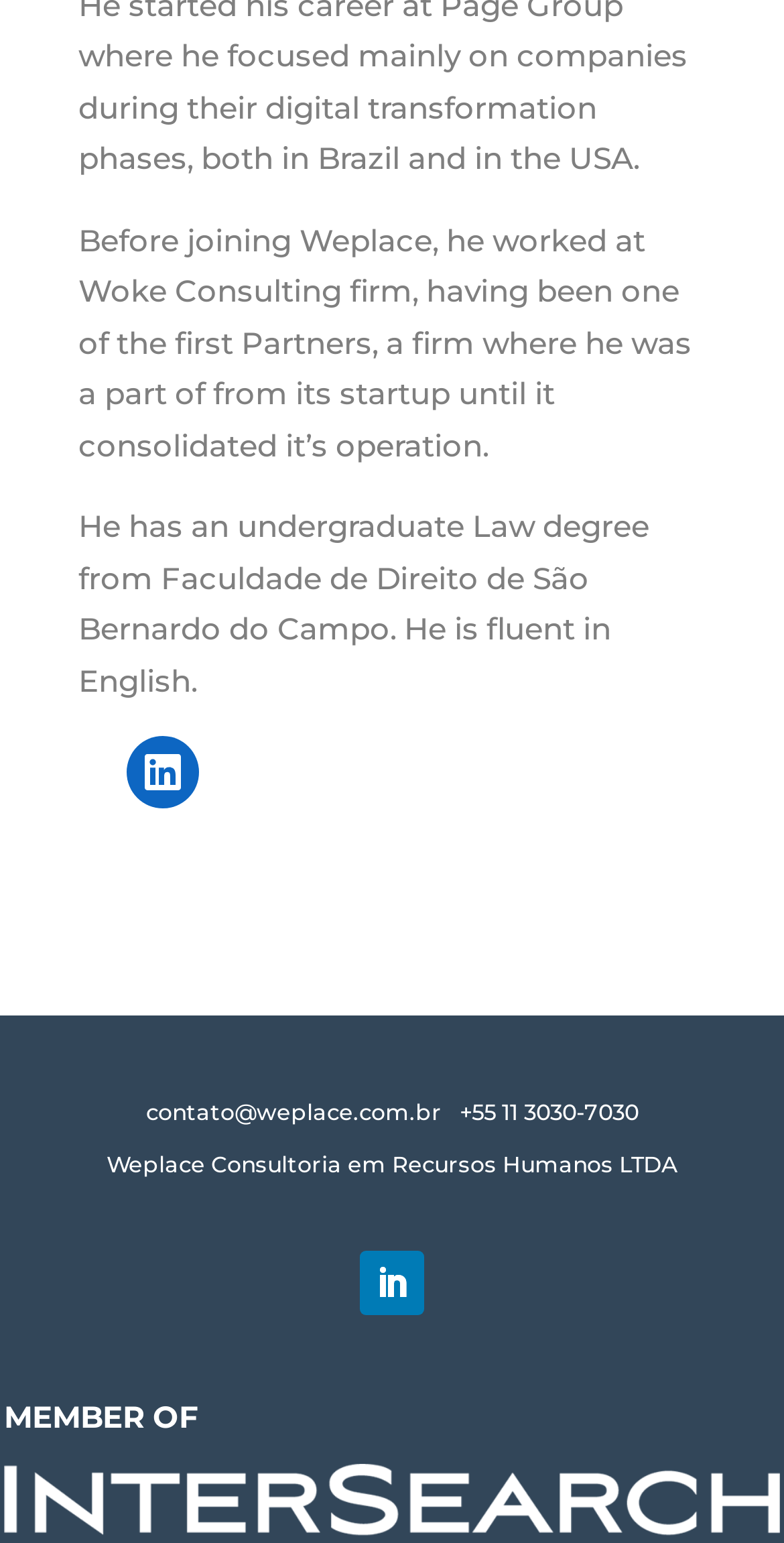What is the company name?
Please provide a single word or phrase as the answer based on the screenshot.

Weplace Consultoria em Recursos Humanos LTDA